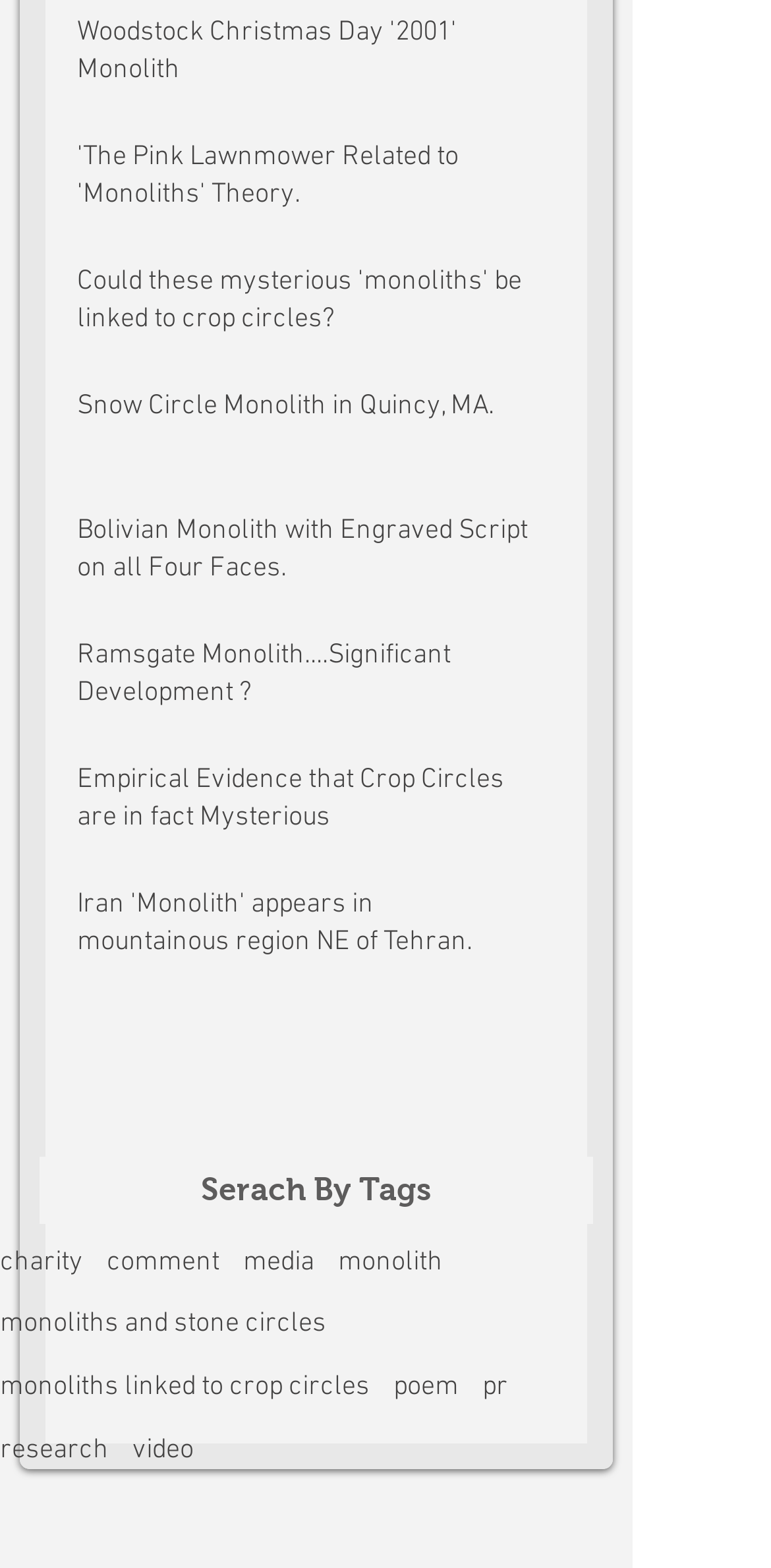Determine the coordinates of the bounding box for the clickable area needed to execute this instruction: "Search by tag 'monolith'".

[0.438, 0.793, 0.574, 0.818]